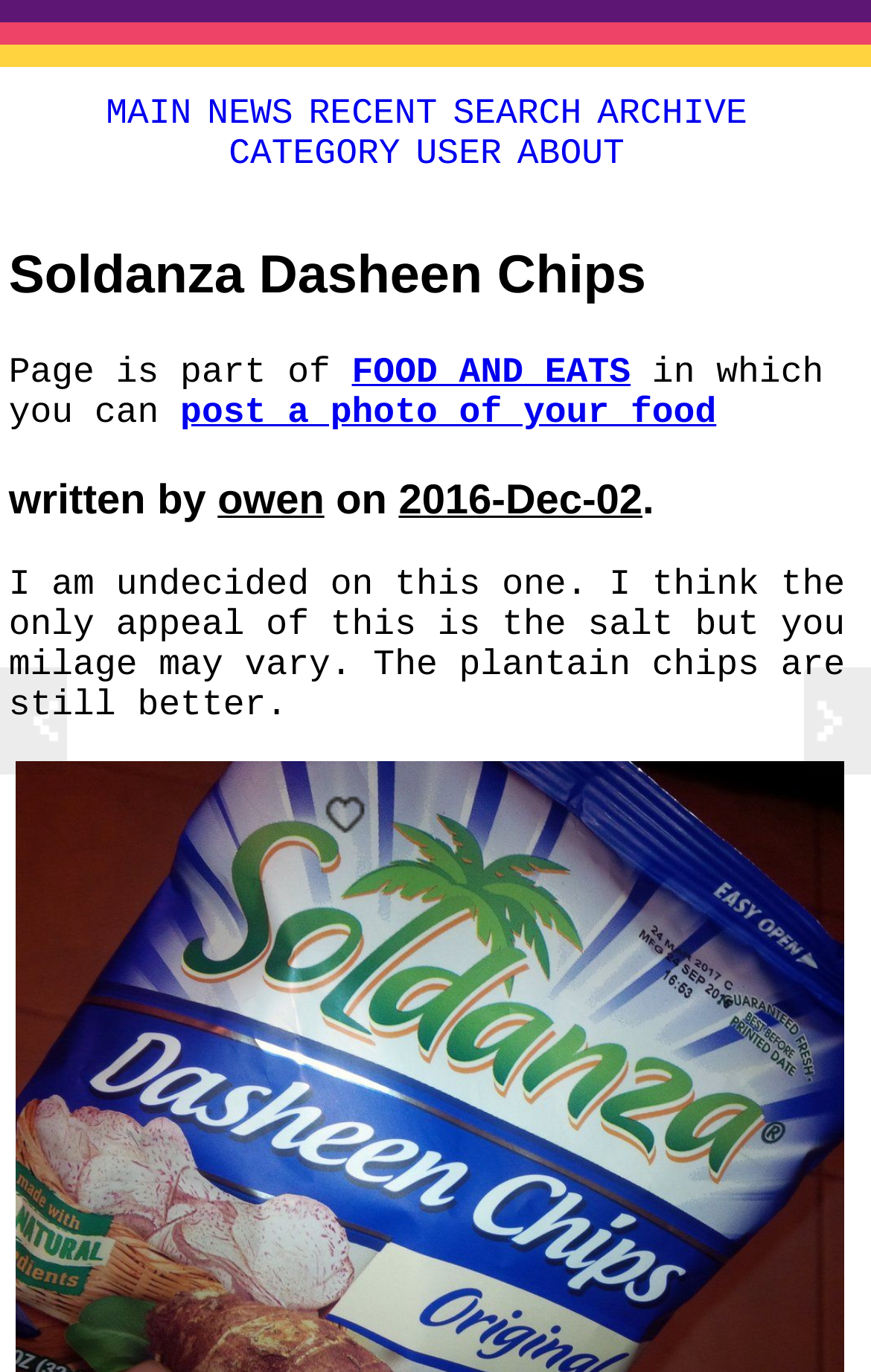Specify the bounding box coordinates of the area to click in order to follow the given instruction: "search for food."

[0.517, 0.067, 0.67, 0.099]